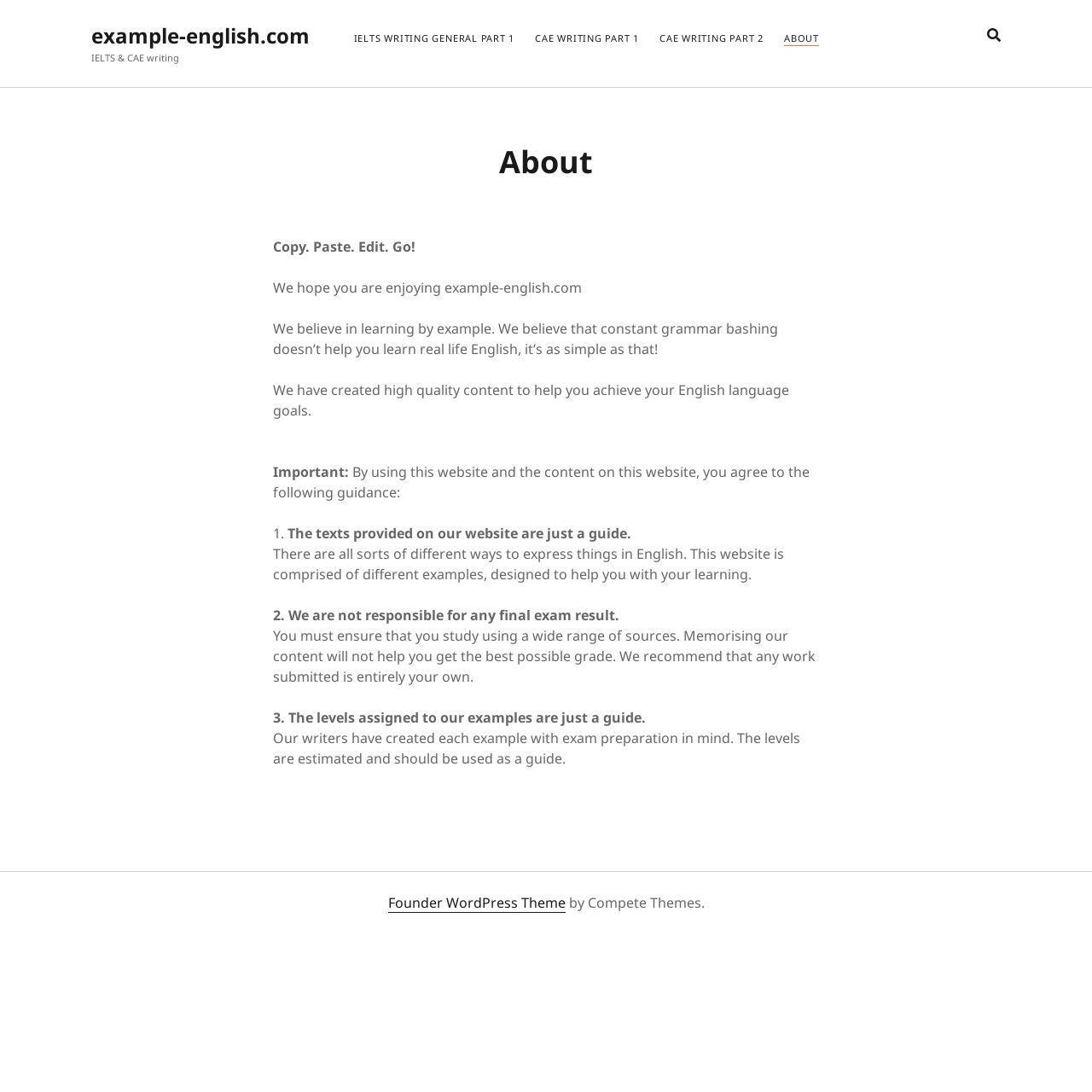Present a detailed account of what is displayed on the webpage.

The webpage is about Example English, a website that provides English language learning resources, including example texts and essays. At the top left corner, there is a link to the website's homepage, followed by a static text "IELTS & CAE writing". Below this, there are four links to specific writing resources: IELTS Writing General Part 1, CAE Writing Part 1, CAE Writing Part 2, and About.

On the top right corner, there is a search button with a search box and a static text "Search". Below this, there is a main content area that takes up most of the page. The main content area is divided into an article section, which has a heading "About" at the top.

The article section contains several paragraphs of text that describe the website's philosophy and guidance. The text explains that the website believes in learning by example and provides high-quality content to help users achieve their English language goals. There are also several points of guidance, including a disclaimer that the website is not responsible for any final exam results and that users must ensure they study using a wide range of sources.

At the bottom of the page, there is a content information section that contains a link to the Founder WordPress Theme and a static text "by Compete Themes".